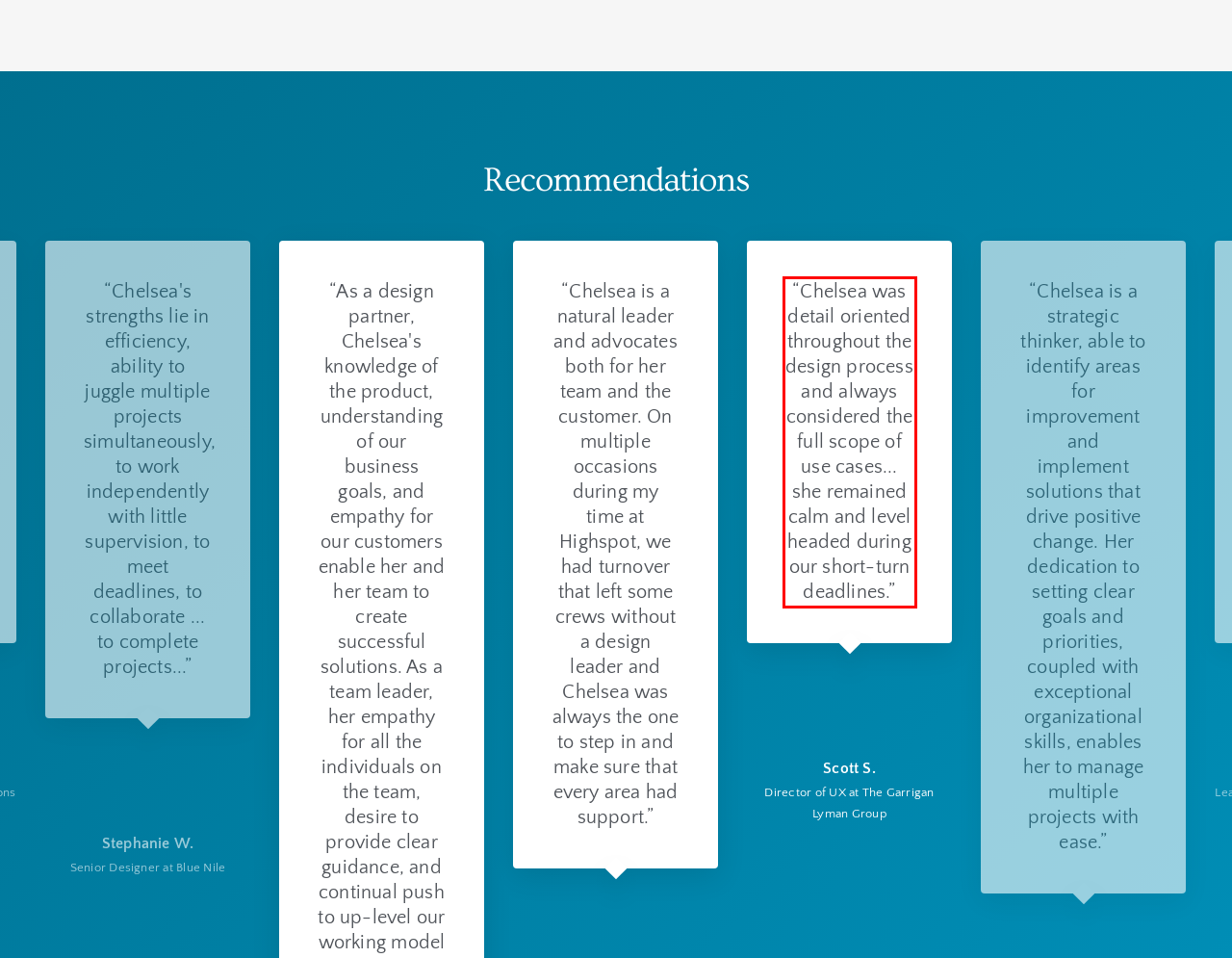Please analyze the provided webpage screenshot and perform OCR to extract the text content from the red rectangle bounding box.

“Chelsea was detail oriented throughout the design process and always considered the full scope of use cases... she remained calm and level headed during our short-turn deadlines.”